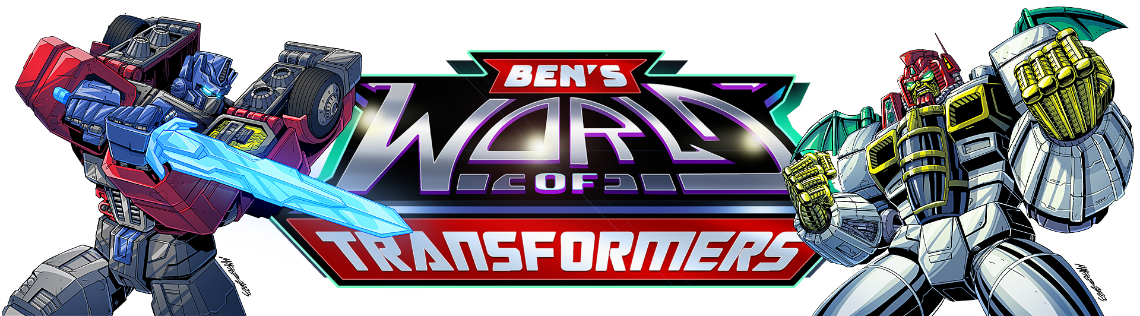How many Transformers are prominently displayed in the image?
Using the image, answer in one word or phrase.

two